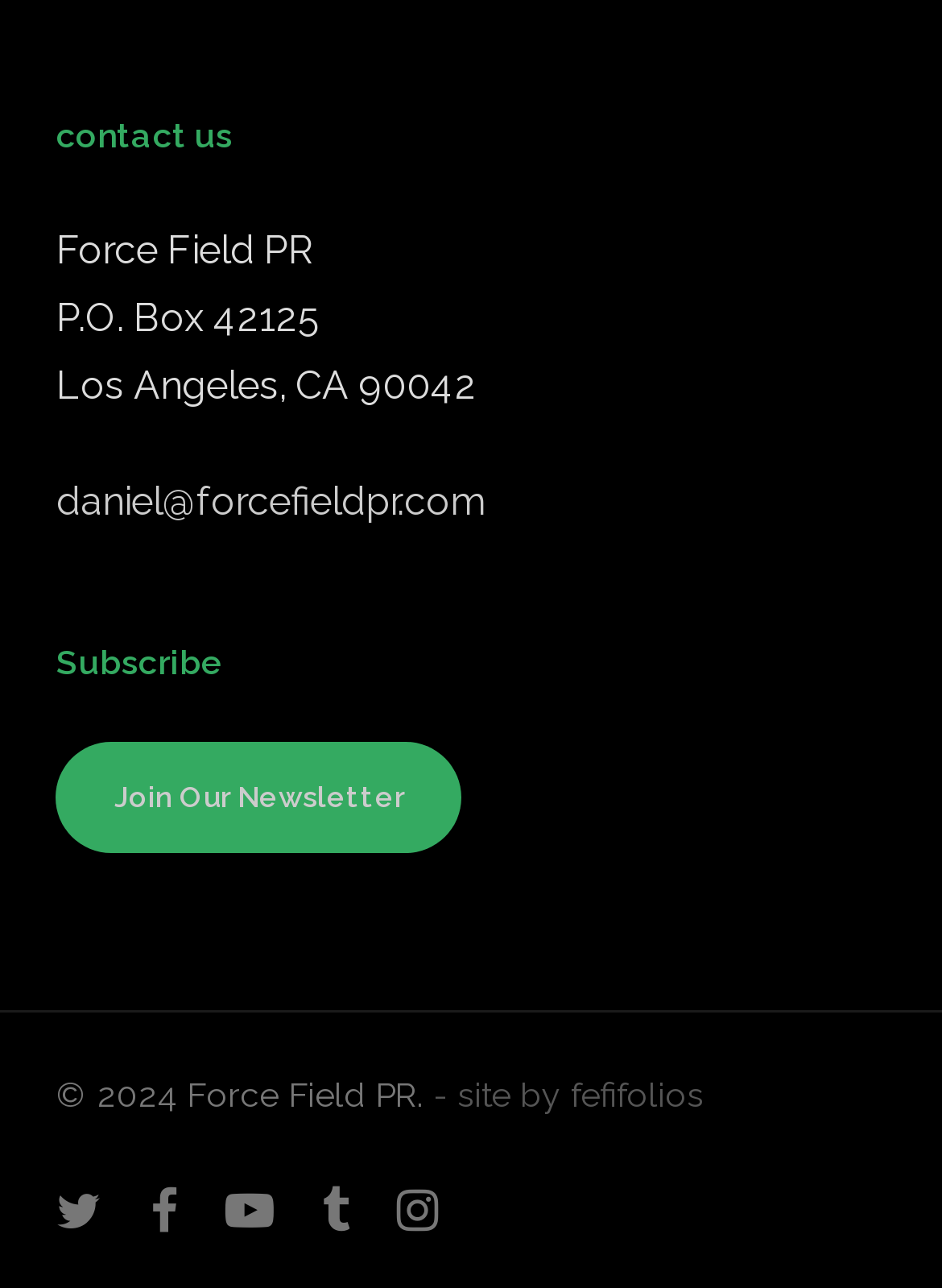Please provide the bounding box coordinates in the format (top-left x, top-left y, bottom-right x, bottom-right y). Remember, all values are floating point numbers between 0 and 1. What is the bounding box coordinate of the region described as: twitter

[0.06, 0.917, 0.109, 0.962]